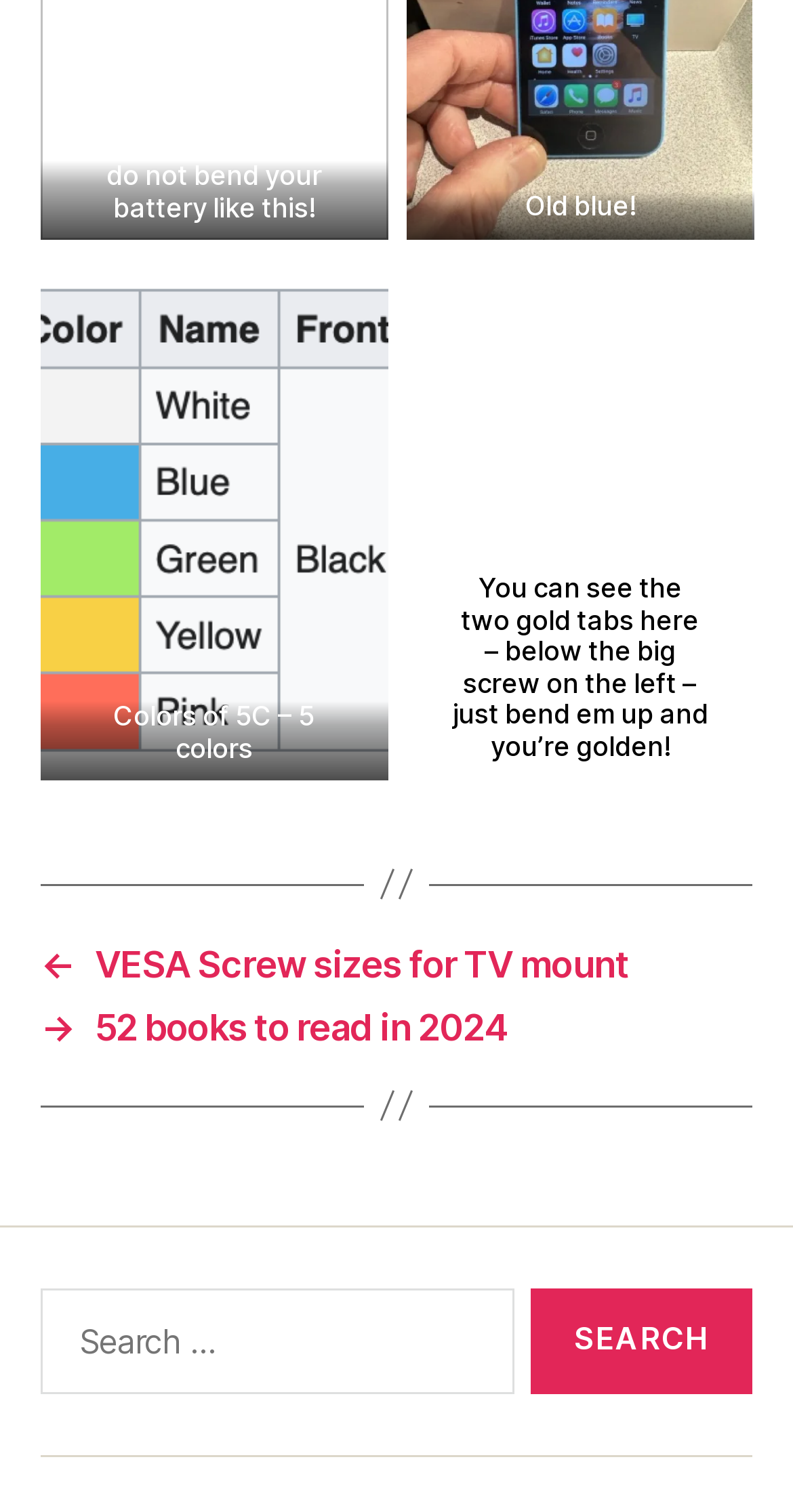Provide the bounding box coordinates of the HTML element this sentence describes: "parent_node: Search for: value="Search"".

[0.669, 0.852, 0.949, 0.922]